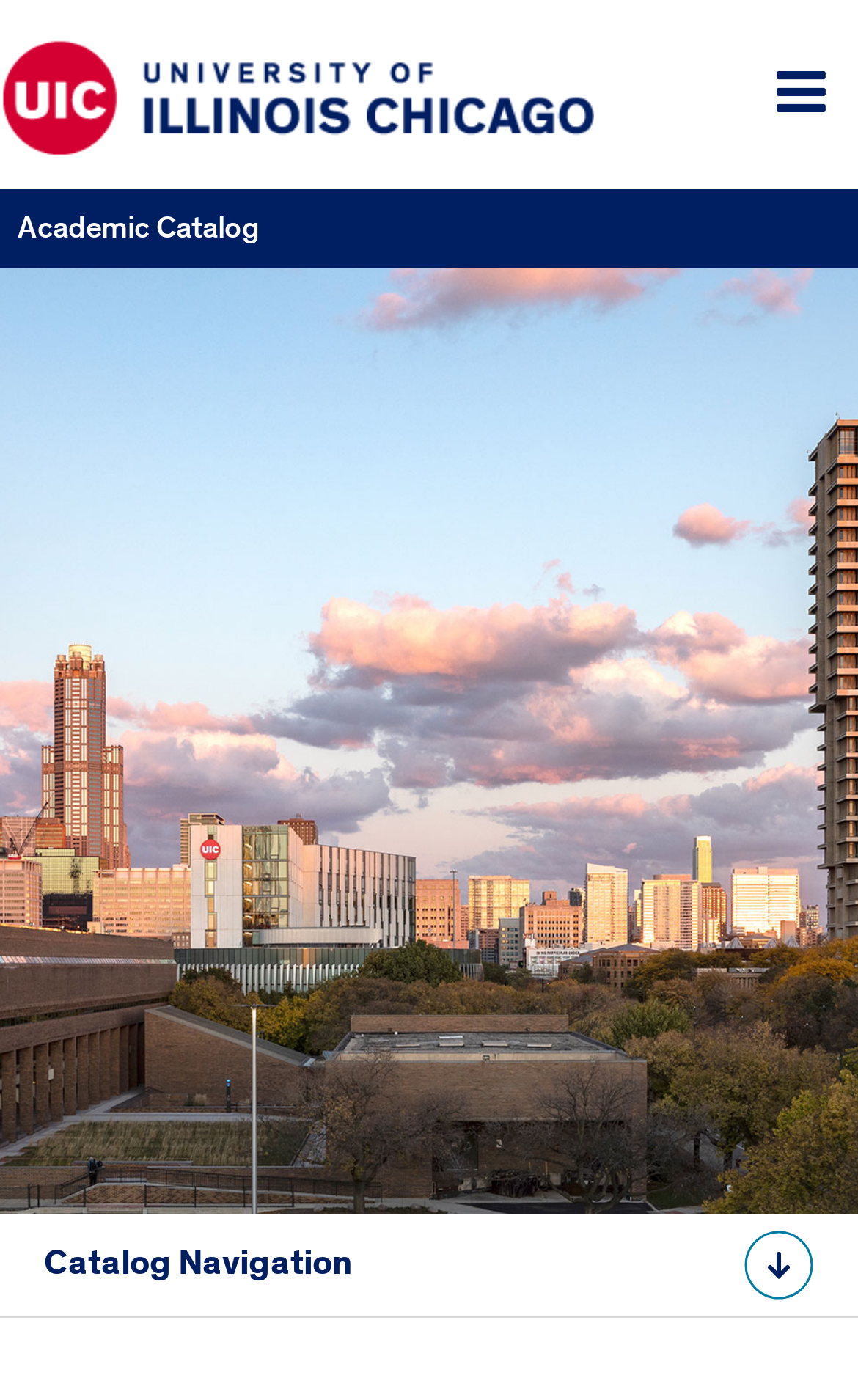What is the name of the university?
Refer to the image and provide a one-word or short phrase answer.

University of Illinois Chicago